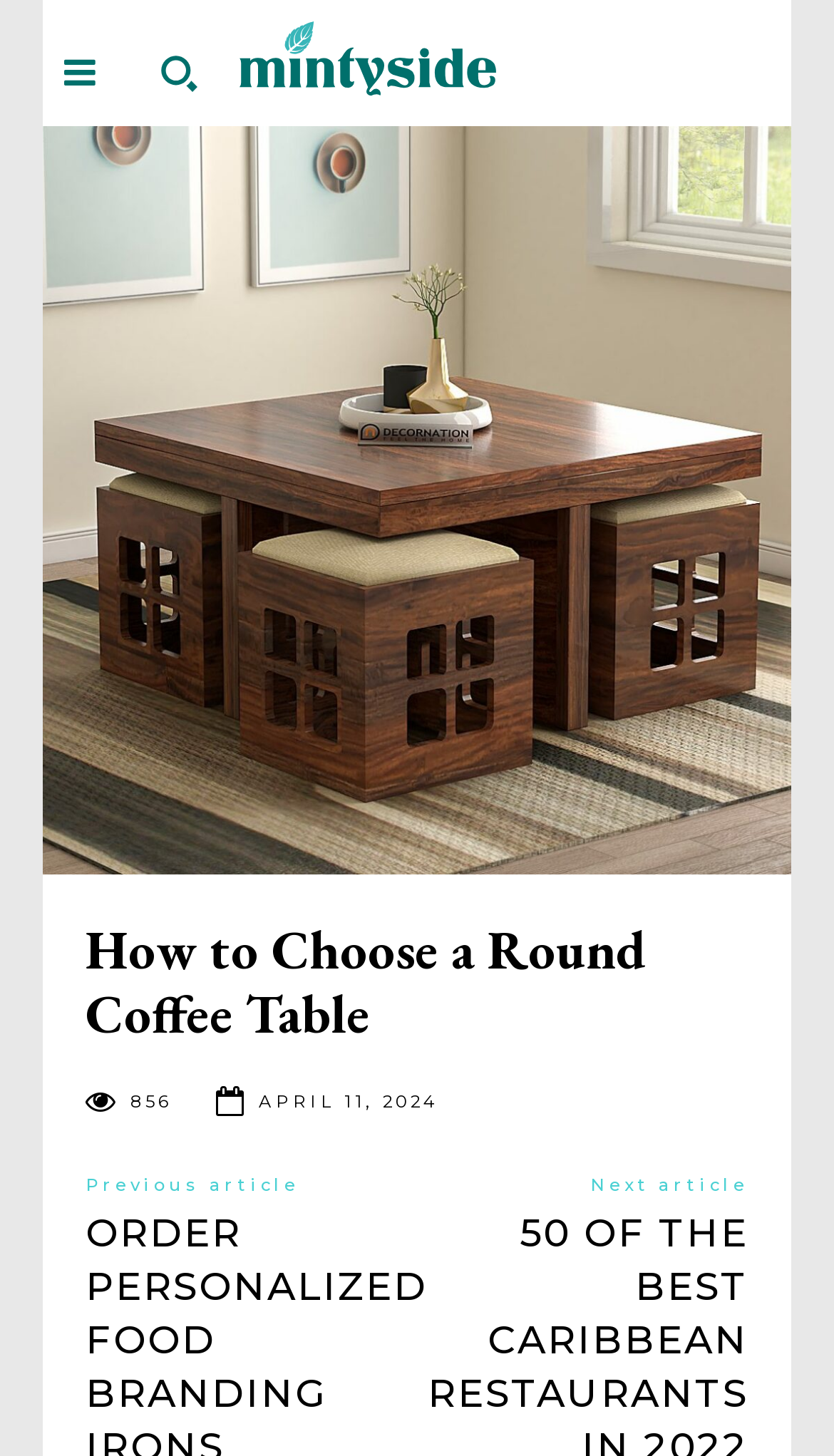Is there an image on the webpage?
Using the information from the image, provide a comprehensive answer to the question.

There are multiple image elements on the webpage, including the one with bounding box coordinates [0.188, 0.023, 0.237, 0.078] and another with [0.287, 0.015, 0.595, 0.066].